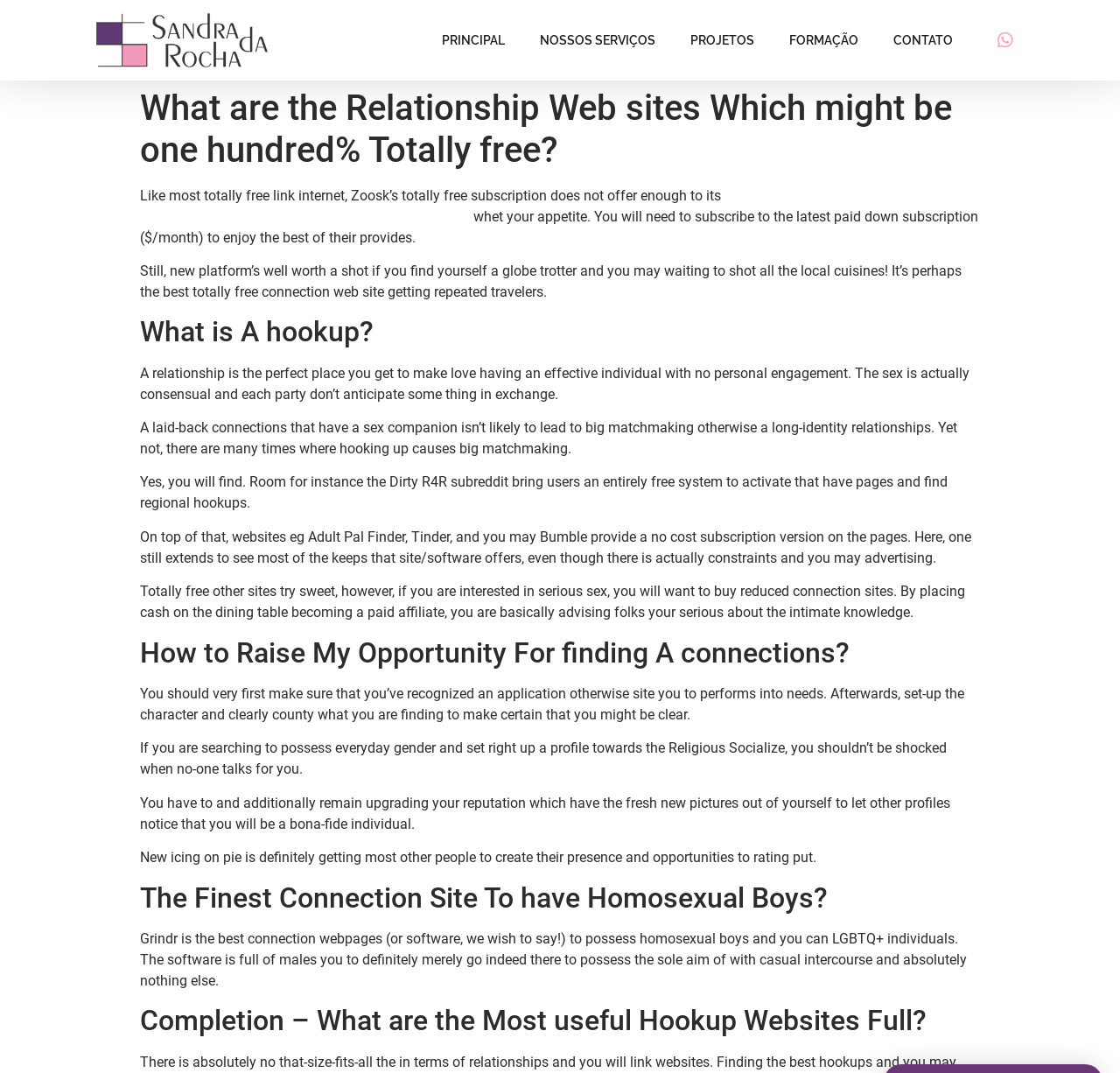Extract the main title from the webpage.

What are the Relationship Web sites Which might be one hundred% Totally free?